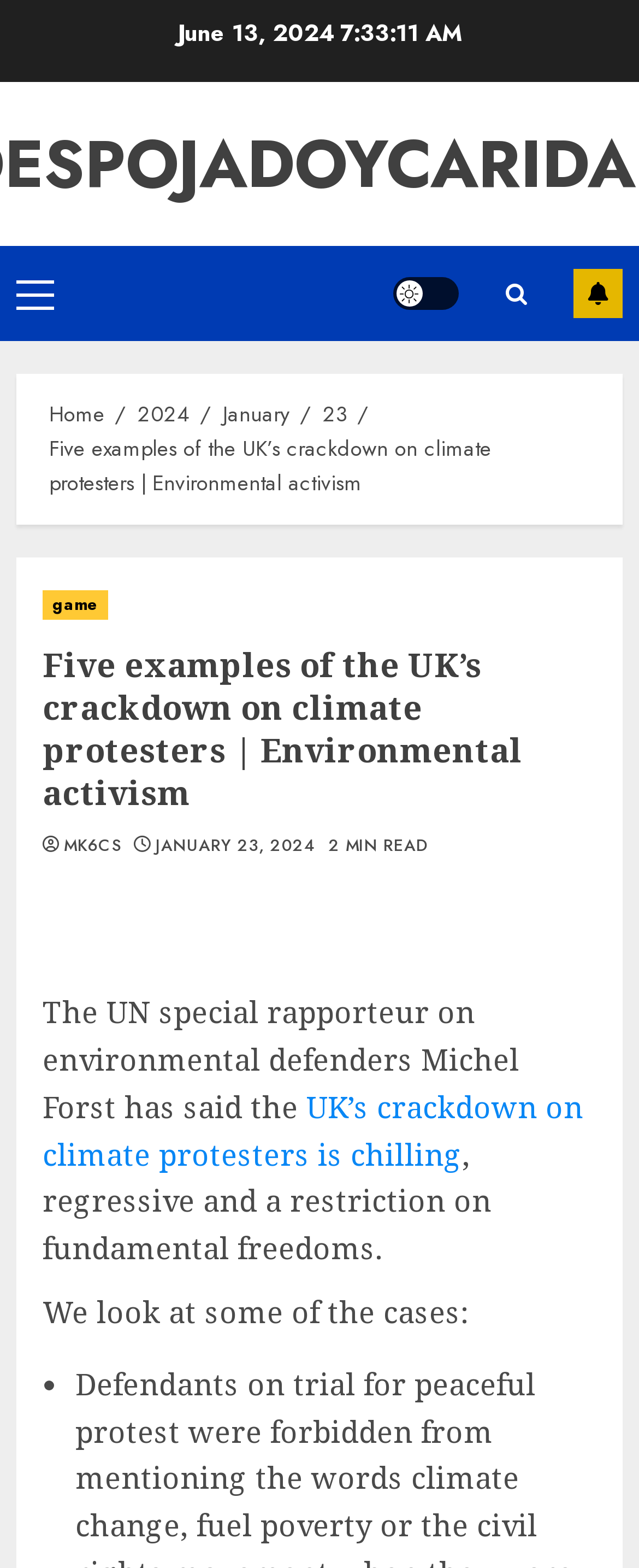Please specify the bounding box coordinates for the clickable region that will help you carry out the instruction: "Subscribe to the newsletter".

[0.897, 0.171, 0.974, 0.203]